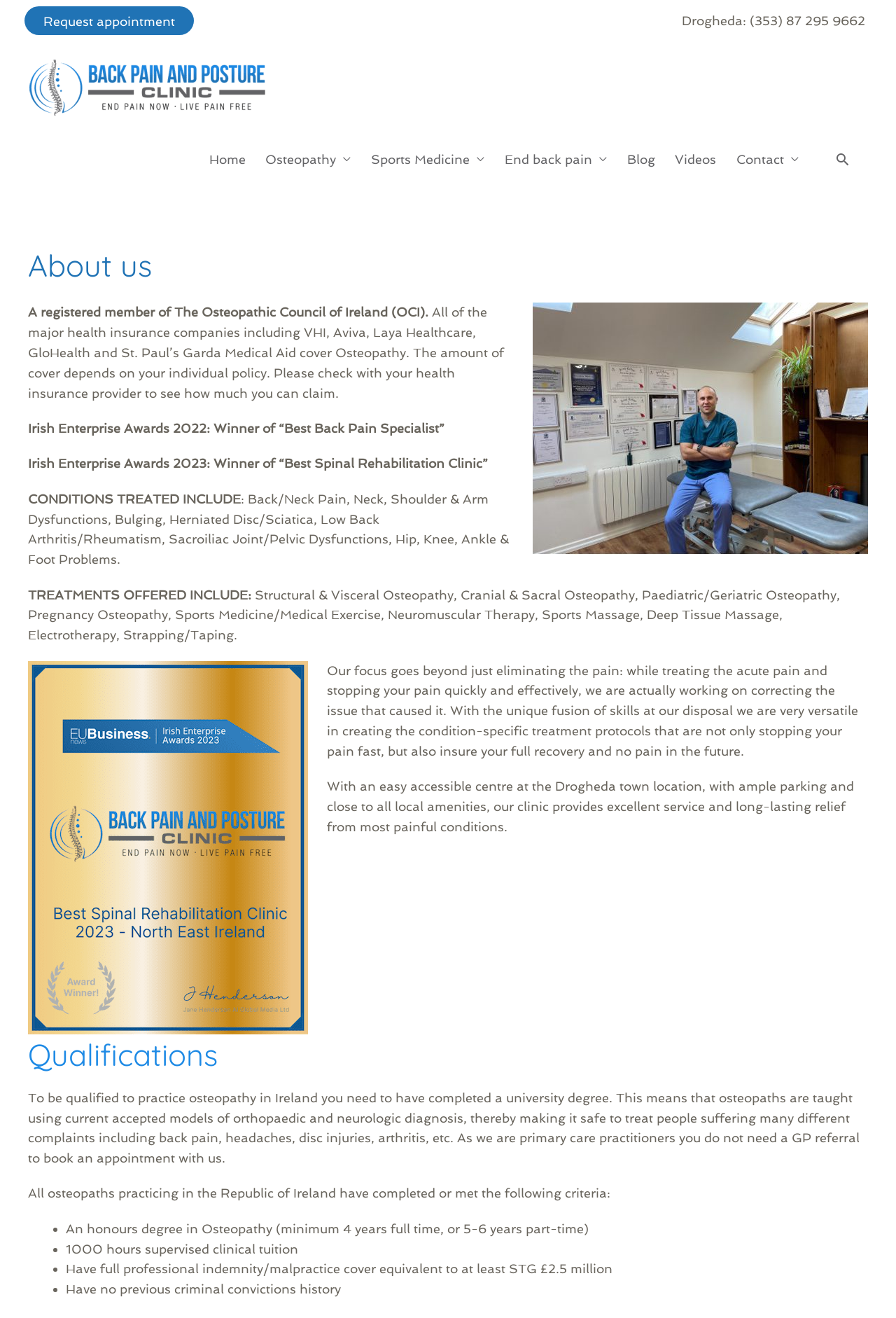Could you specify the bounding box coordinates for the clickable section to complete the following instruction: "Visit the Drogheda location"?

[0.761, 0.01, 0.829, 0.021]